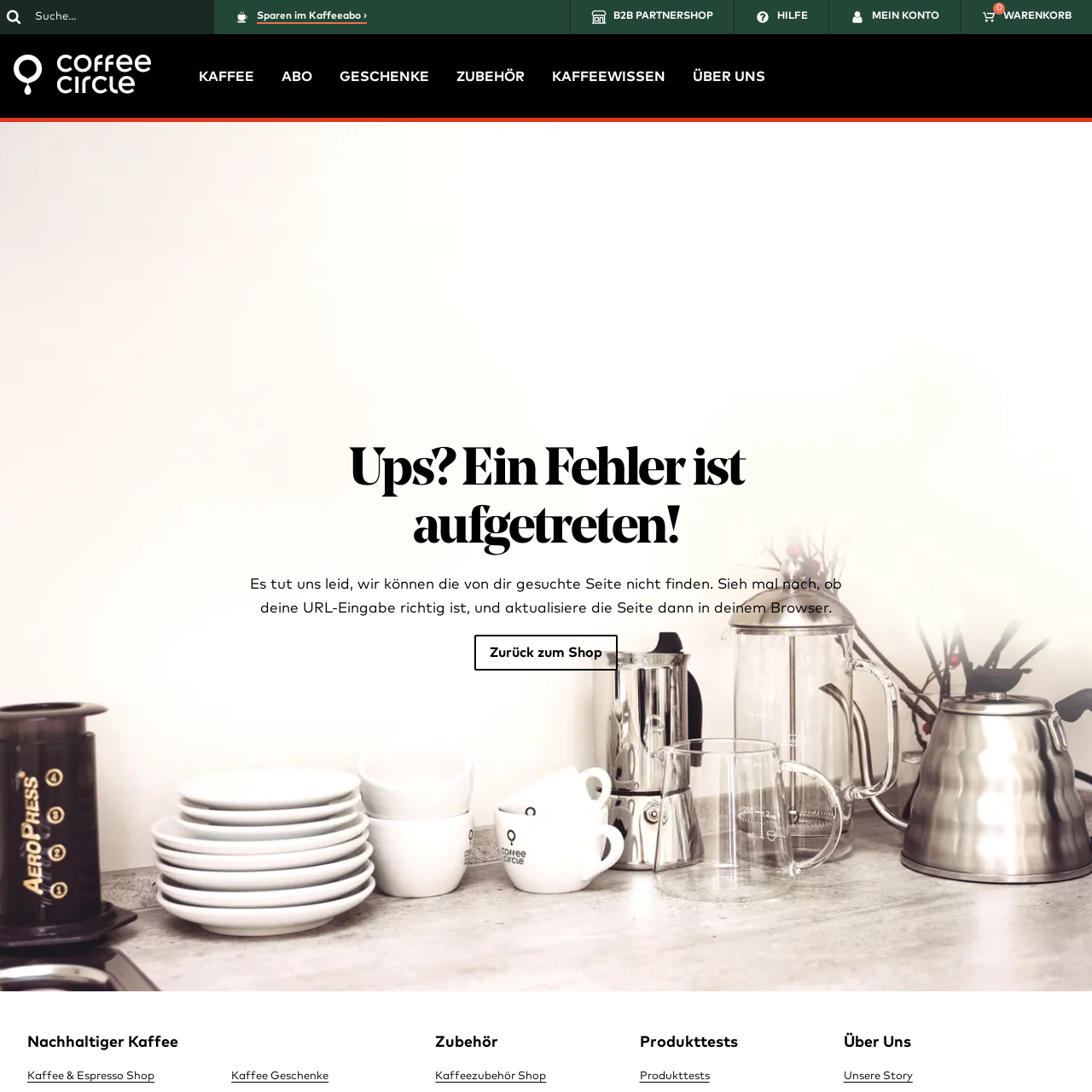Identify the bounding box coordinates of the specific part of the webpage to click to complete this instruction: "Search for something".

[0.025, 0.0, 0.195, 0.031]